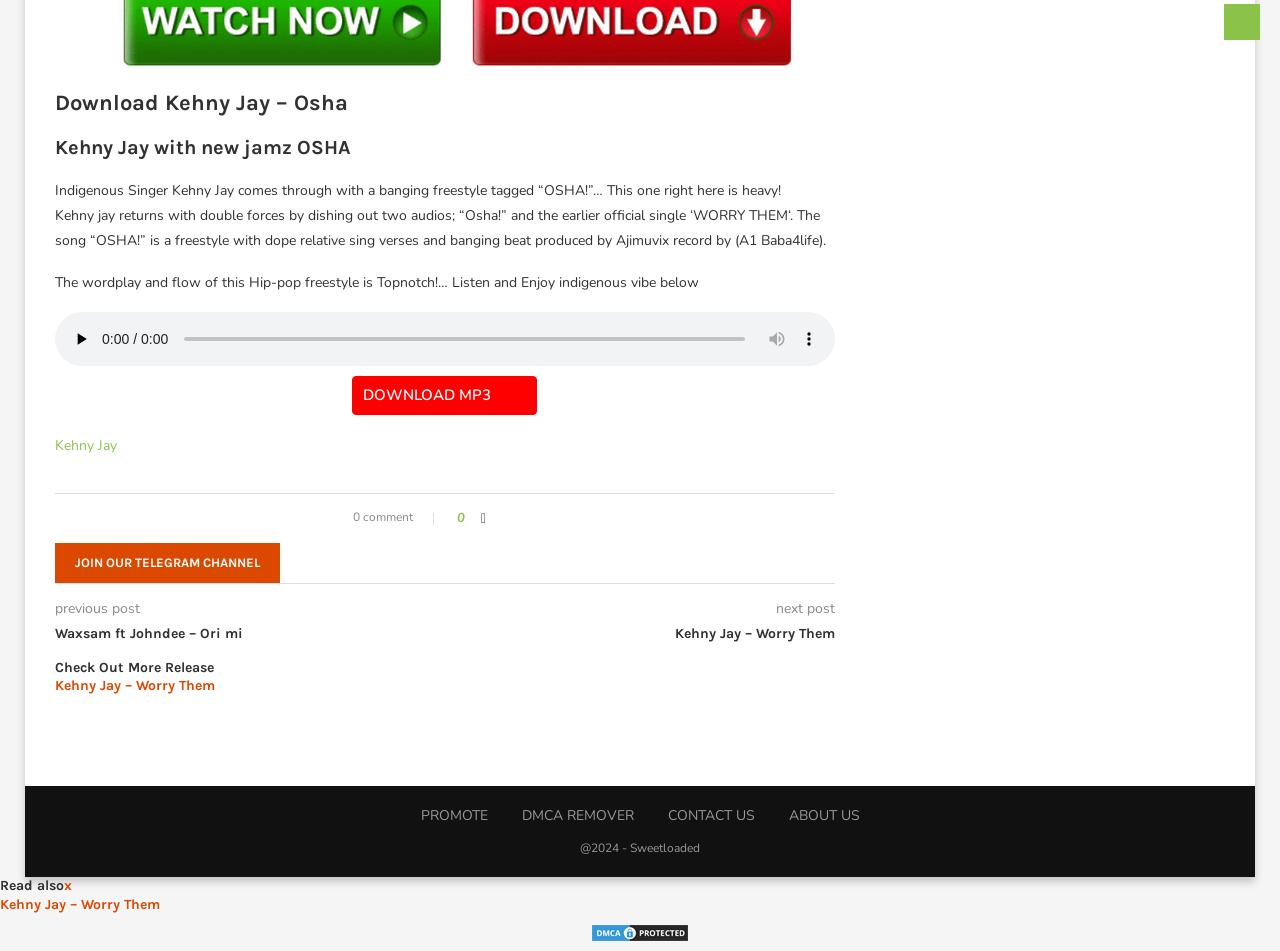Extract the bounding box of the UI element described as: "Kehny Jay – Worry Them".

[0.0, 0.942, 0.125, 0.96]